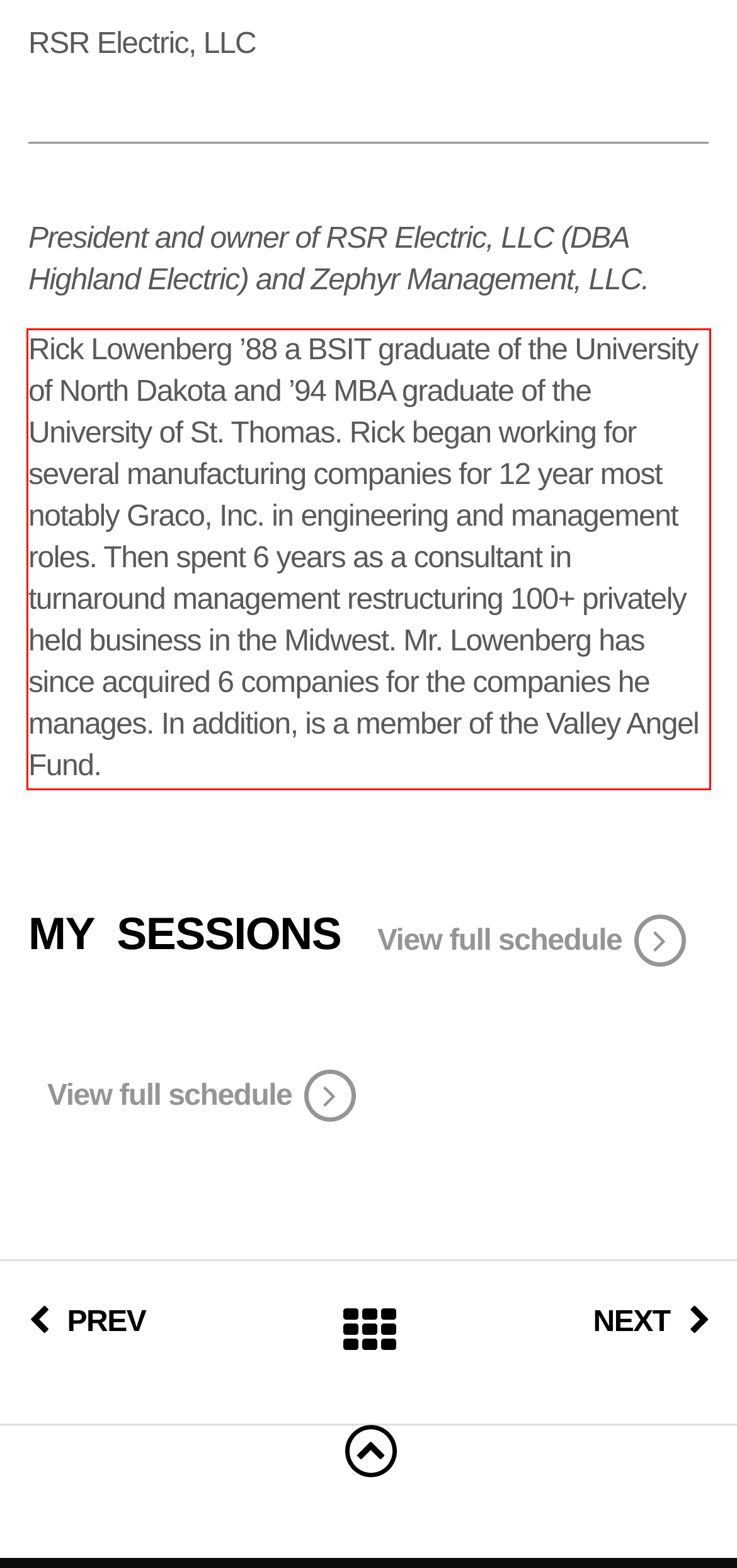Given a webpage screenshot, locate the red bounding box and extract the text content found inside it.

Rick Lowenberg ’88 a BSIT graduate of the University of North Dakota and ’94 MBA graduate of the University of St. Thomas. Rick began working for several manufacturing companies for 12 year most notably Graco, Inc. in engineering and management roles. Then spent 6 years as a consultant in turnaround management restructuring 100+ privately held business in the Midwest. Mr. Lowenberg has since acquired 6 companies for the companies he manages. In addition, is a member of the Valley Angel Fund.